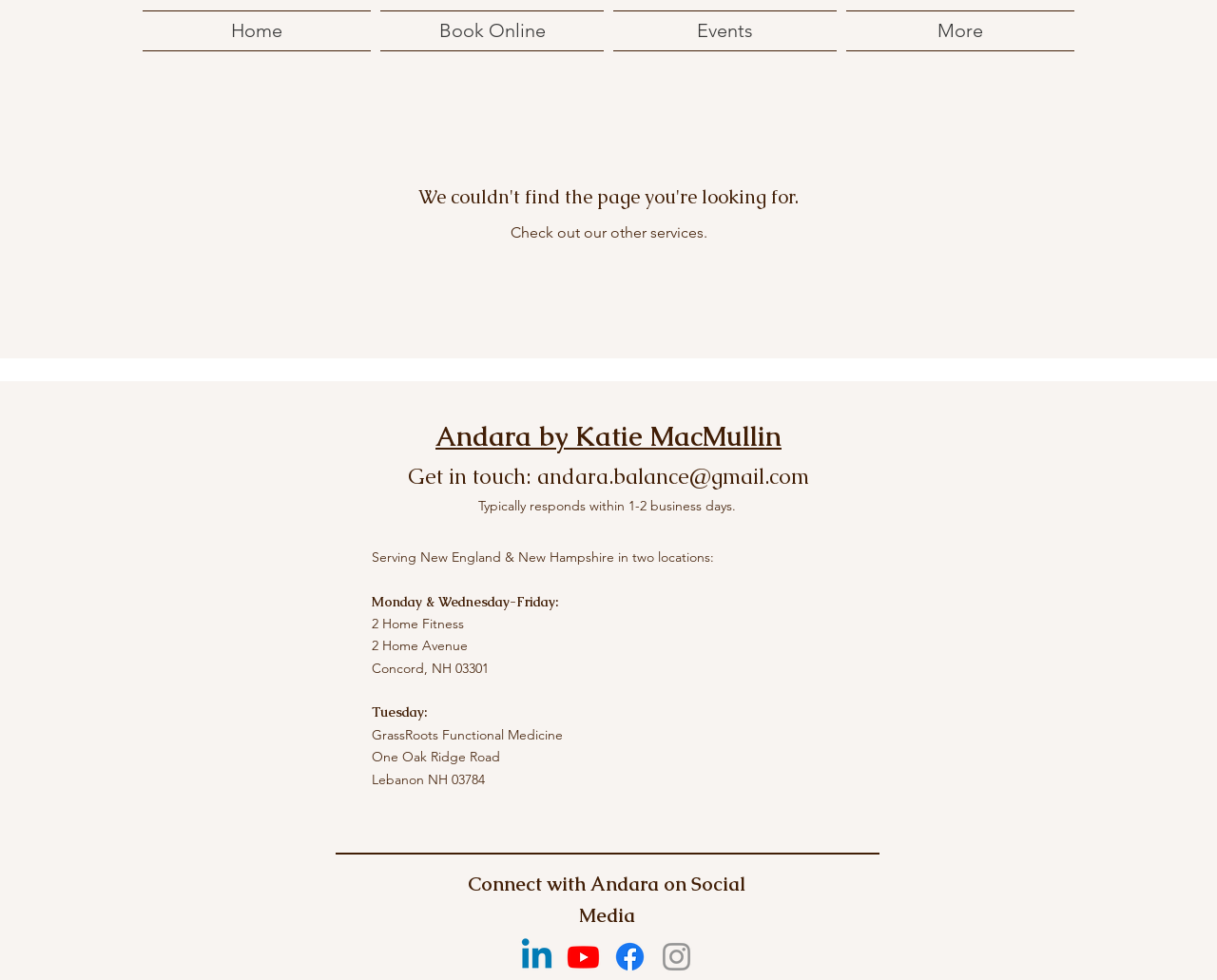Please reply to the following question using a single word or phrase: 
What is the email address to get in touch with Andara?

andara.balance@gmail.com